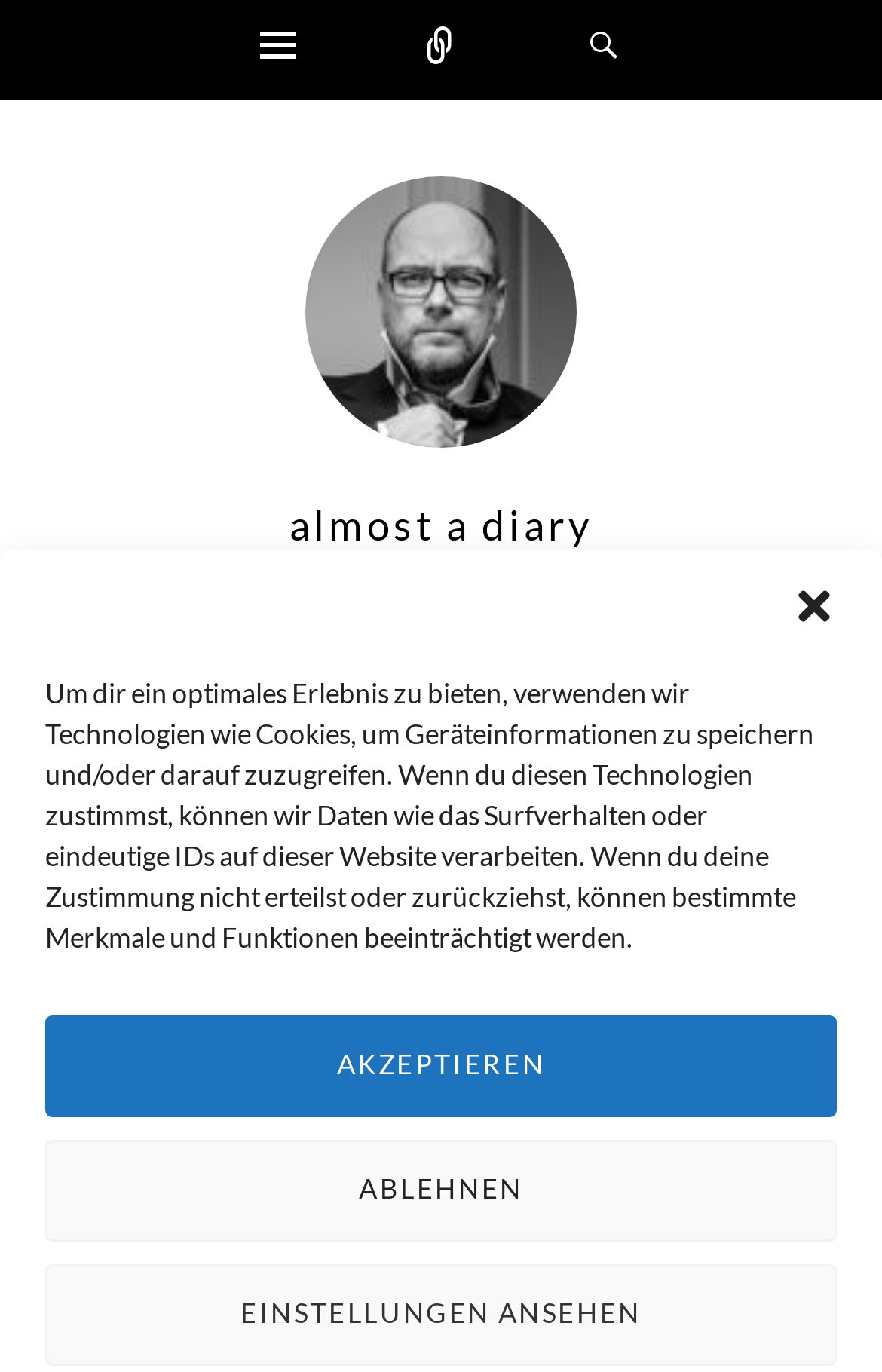Predict the bounding box for the UI component with the following description: "Iraq".

[0.026, 0.811, 0.118, 0.867]